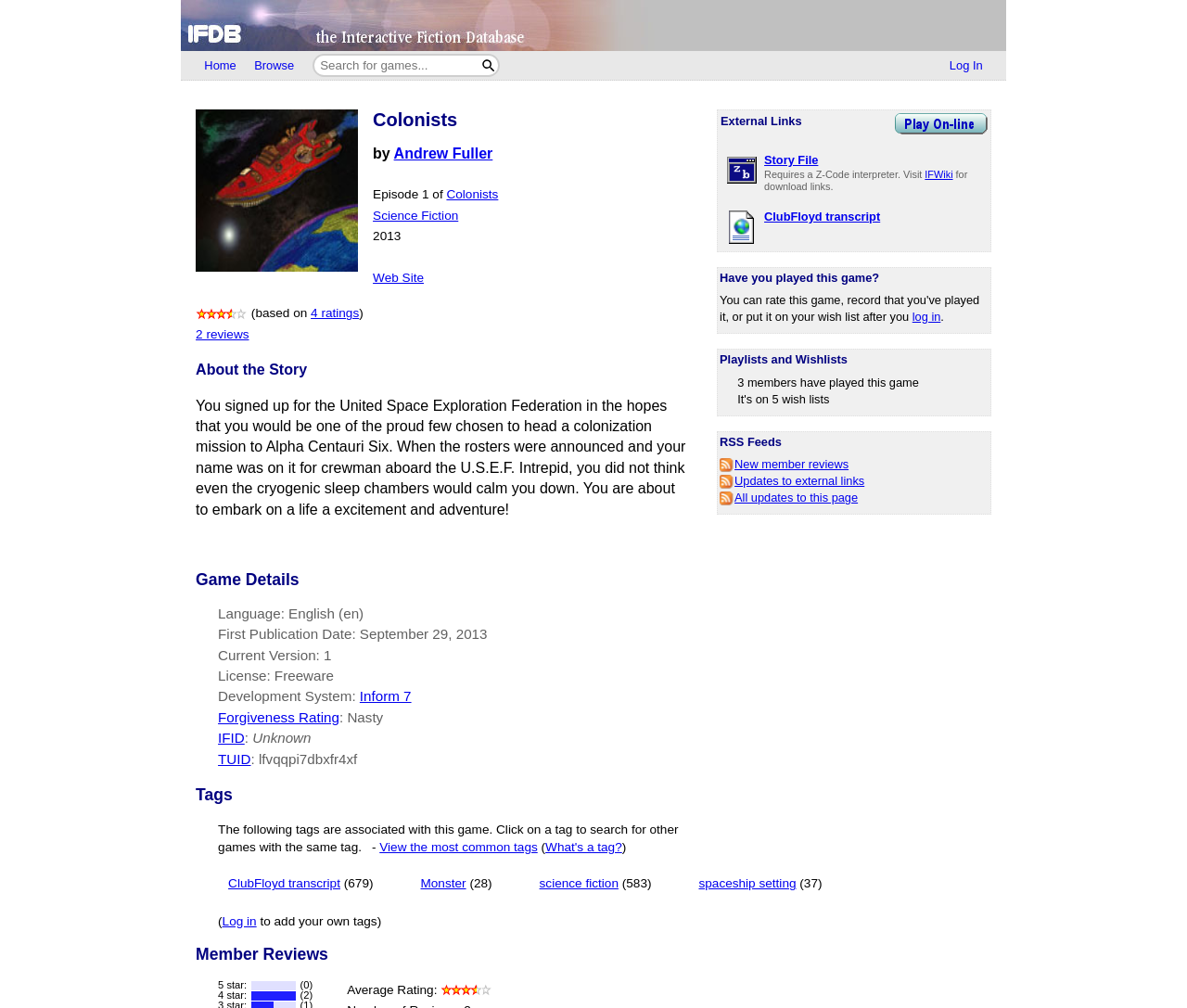Analyze the image and deliver a detailed answer to the question: What is the name of the game?

I found the answer by looking at the heading 'Colonists' in the game details section, which is located in the table with the bounding box coordinates [0.165, 0.109, 0.582, 0.764].